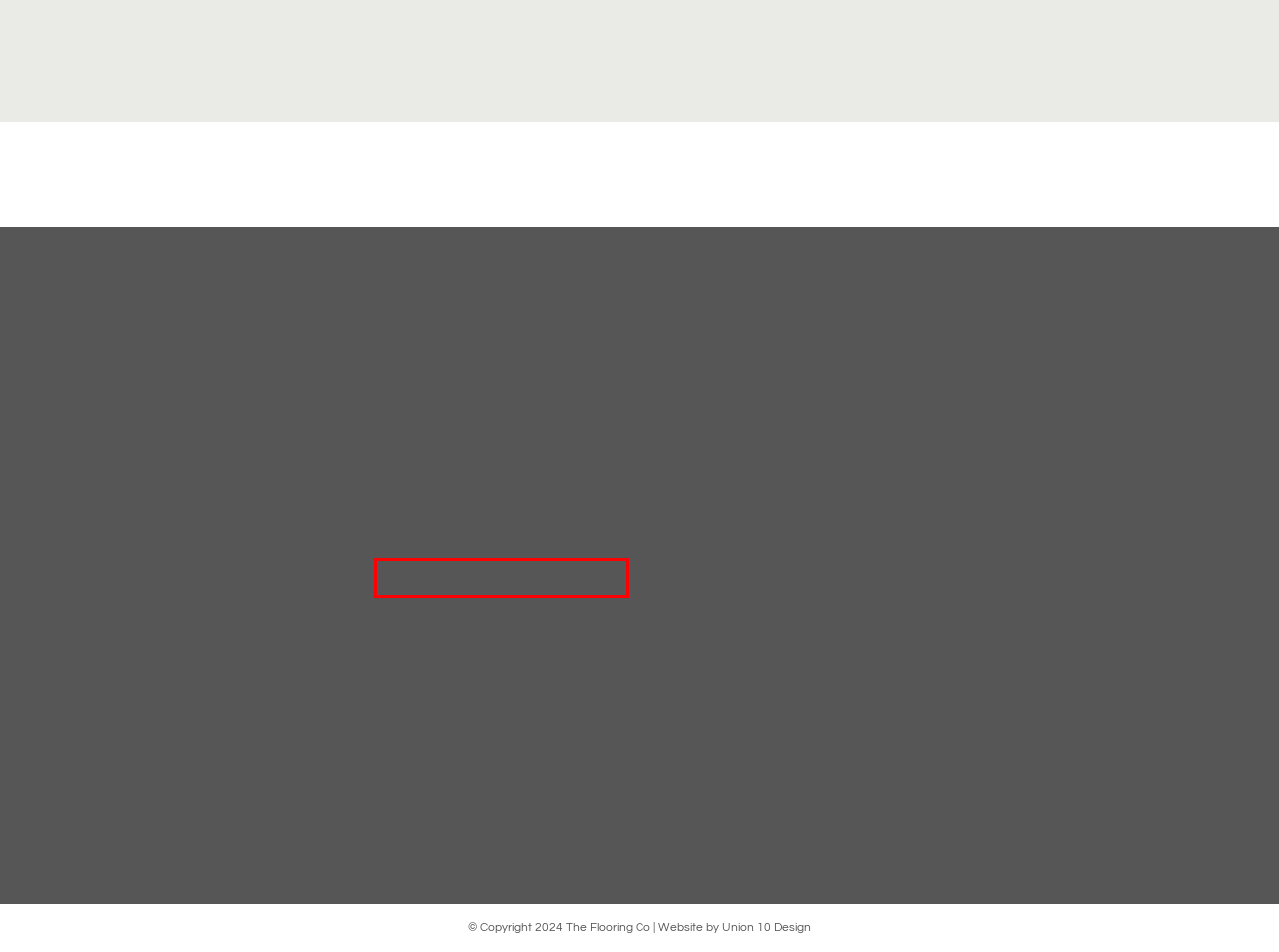Examine the screenshot of a webpage featuring a red bounding box and identify the best matching webpage description for the new page that results from clicking the element within the box. Here are the options:
A. Local Authority Contractors | Sustainable Flooring | UK | The Flooring Co
B. Hygienic wall cladding | Altro Whiterock installers | The Flooring Co
C. Health and Safety | The Flooring Co
D. Terms and conditions | The Flooring Co
E. Flooring for schools | School Carpet | London & UK | The Flooring Co
F. Commercial carpet fitters | | Contract carpet | UK | The Flooring Co
G. Wood Floor Restoration & Floor Sanding Contractors | The Flooring Co
H. Polished concrete flooring | London & UK | The Flooring Co

A